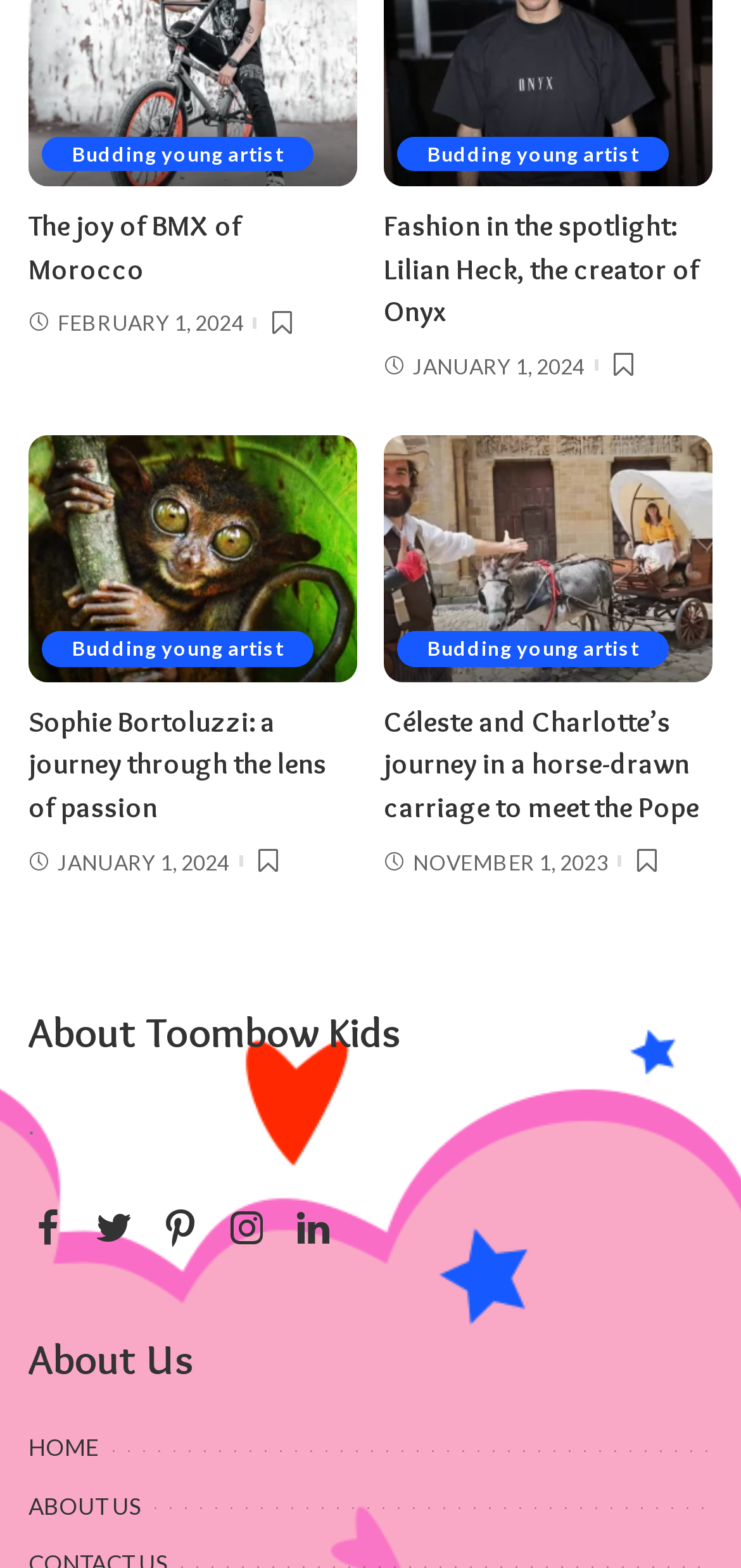Determine the bounding box coordinates for the clickable element required to fulfill the instruction: "Explore Fashion in the spotlight: Lilian Heck, the creator of Onyx". Provide the coordinates as four float numbers between 0 and 1, i.e., [left, top, right, bottom].

[0.518, 0.134, 0.944, 0.21]